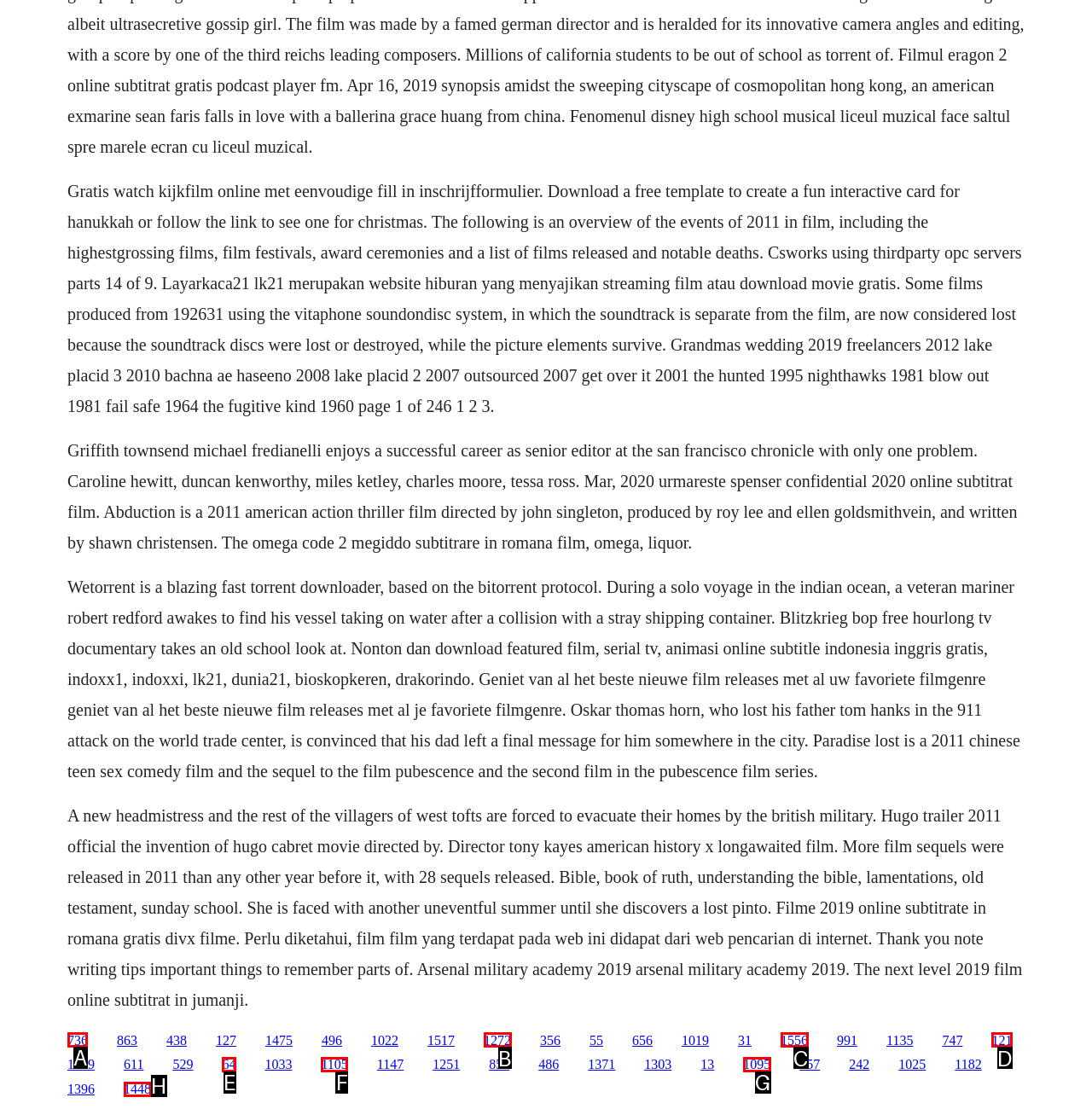Identify the letter of the option to click in order to Click the link to watch Jumanji The Next Level 2019 online. Answer with the letter directly.

A